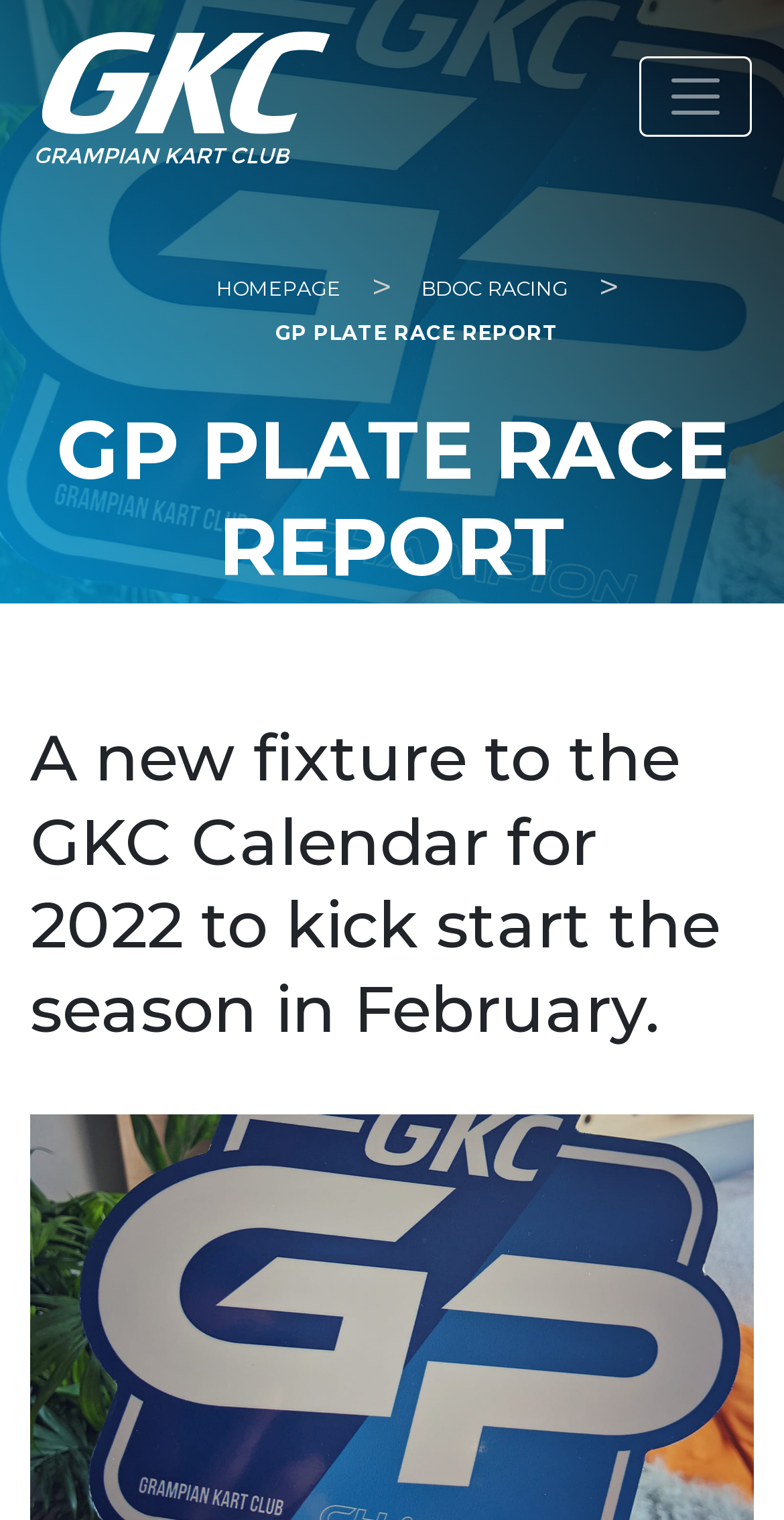What is the purpose of the button?
Using the image, provide a detailed and thorough answer to the question.

The button has a text 'Toggle navigation' and it controls the 'navbarResponsive' element, which implies that the button is used to toggle the navigation menu.